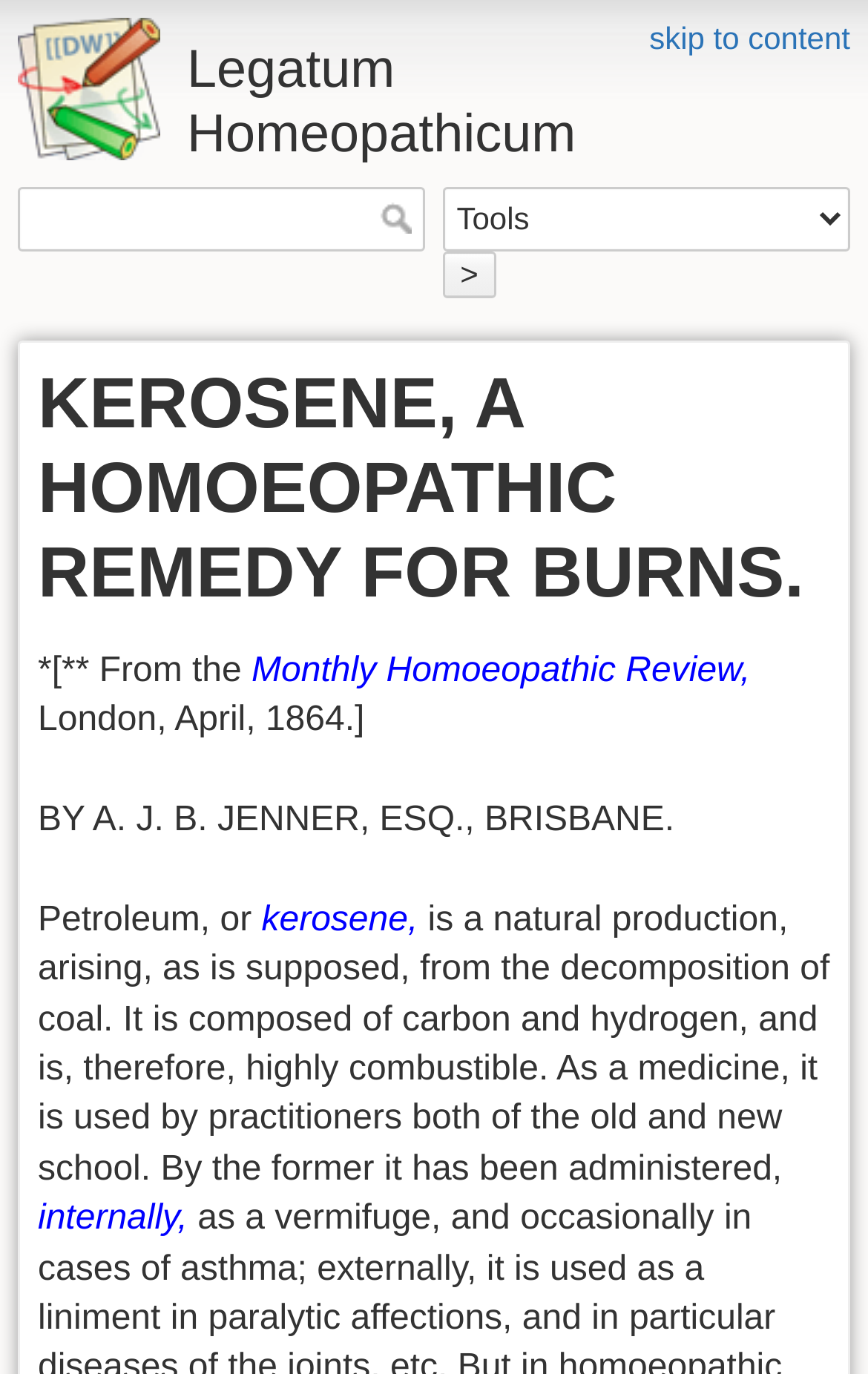What is the composition of kerosene?
Provide a comprehensive and detailed answer to the question.

The text 'It is composed of carbon and hydrogen, and is, therefore, highly combustible.' indicates that the composition of kerosene is carbon and hydrogen.